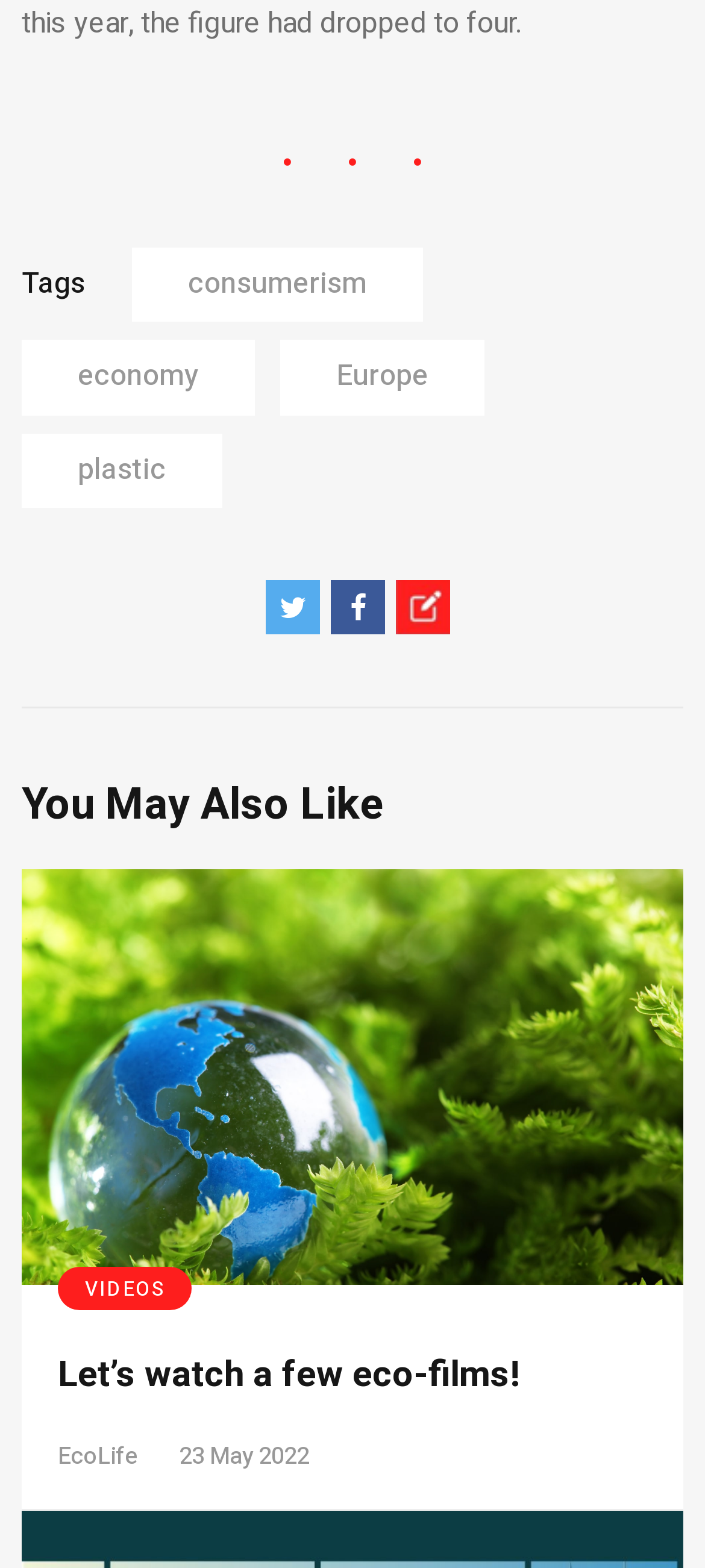Please identify the bounding box coordinates of the area I need to click to accomplish the following instruction: "Share on Reddit".

[0.562, 0.37, 0.638, 0.404]